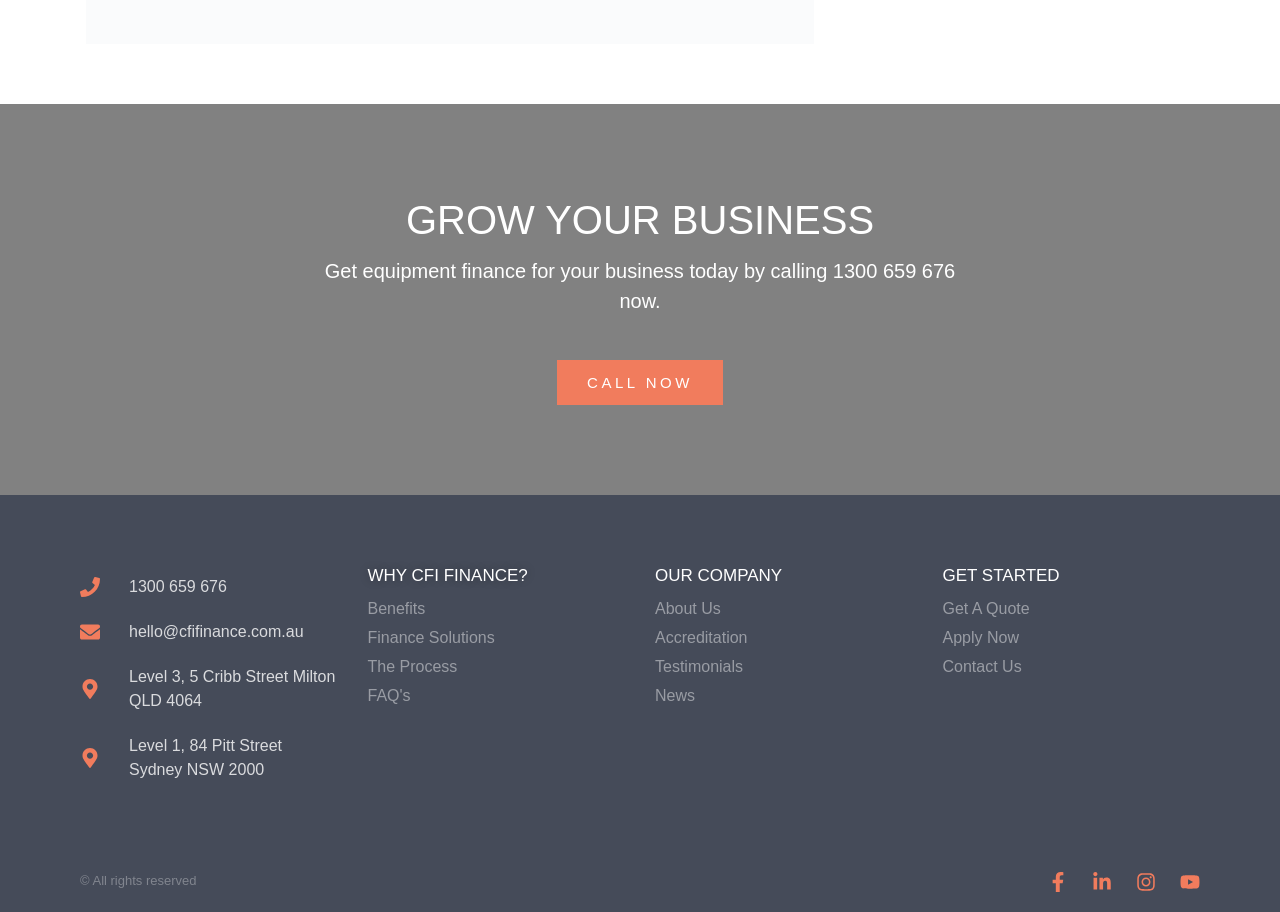What is the copyright information at the bottom of the page?
Look at the image and construct a detailed response to the question.

I found the copyright information by looking at the StaticText element at the bottom of the page, which contains the text '© All rights reserved'.